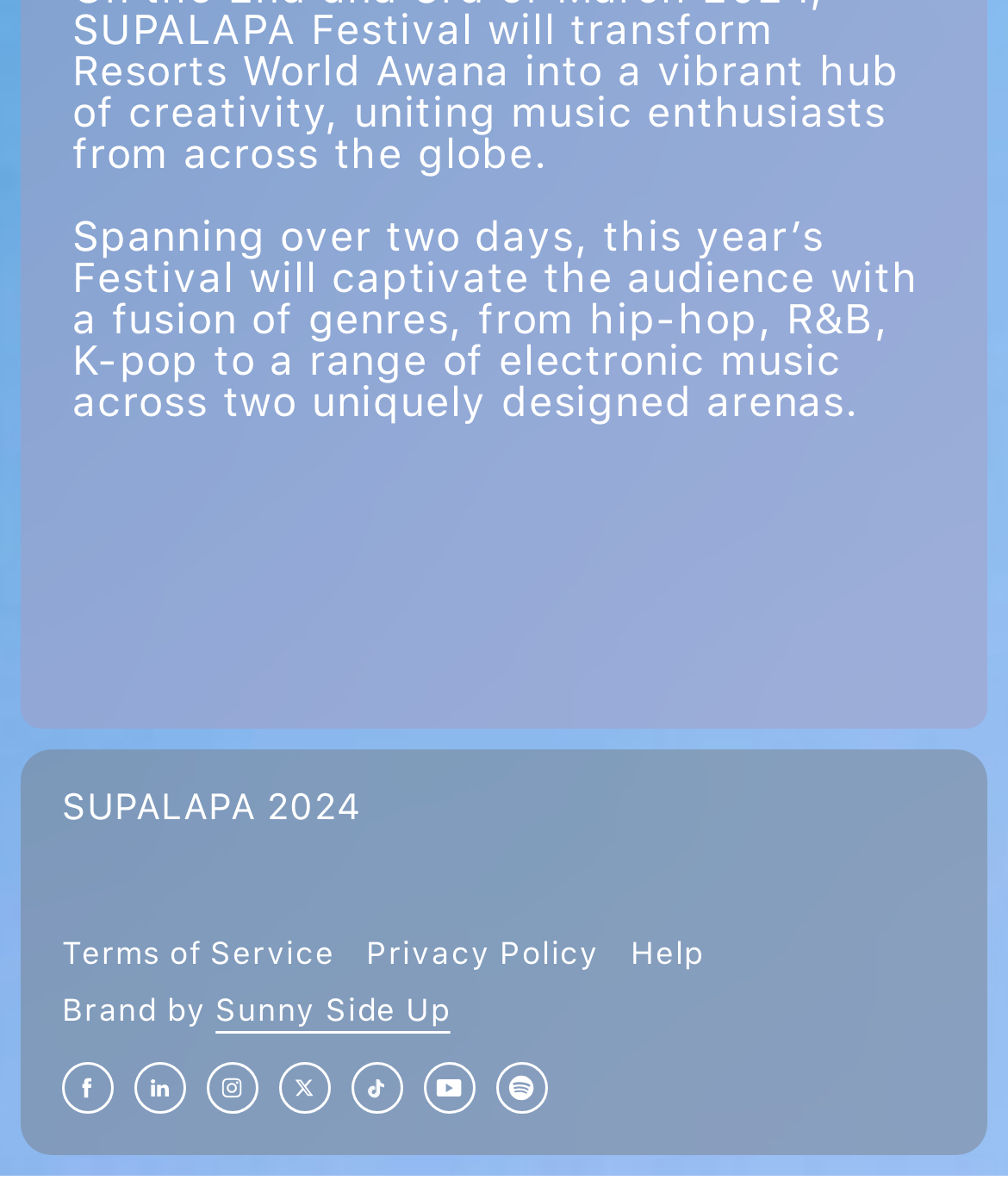Determine the bounding box coordinates of the clickable element to achieve the following action: 'View Terms of Service'. Provide the coordinates as four float values between 0 and 1, formatted as [left, top, right, bottom].

[0.062, 0.783, 0.332, 0.809]